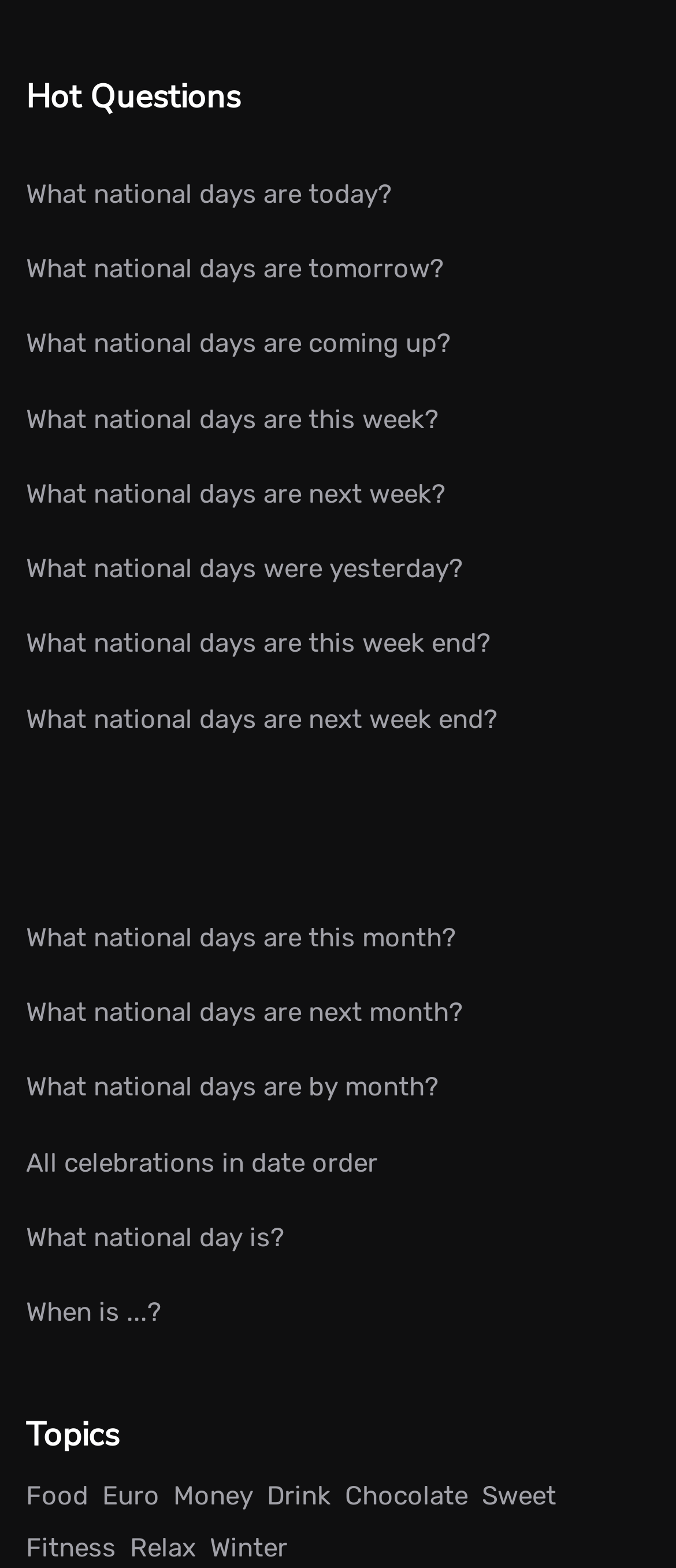Find the bounding box coordinates of the element I should click to carry out the following instruction: "check out the projects".

None